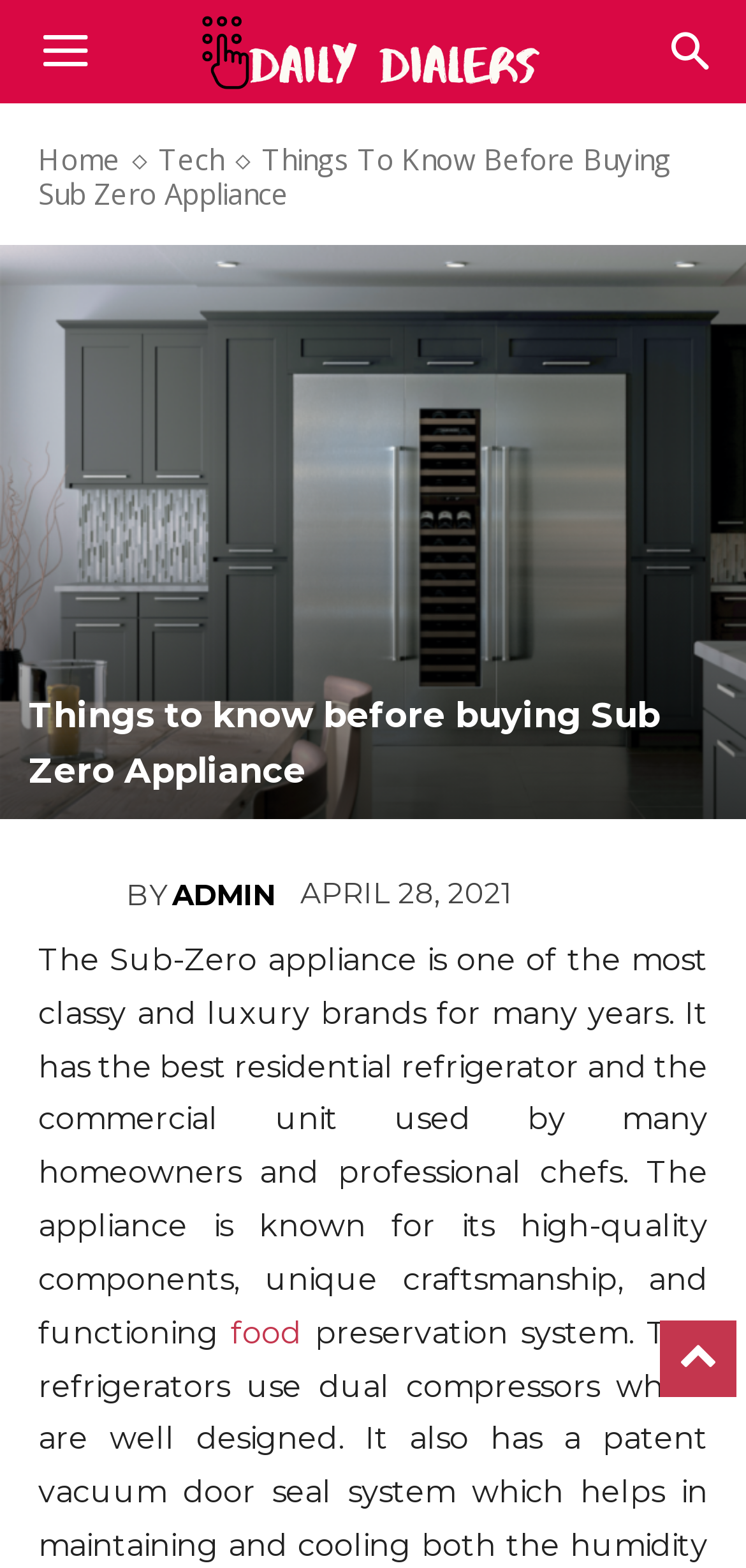Answer the question below with a single word or a brief phrase: 
What is the purpose of the button 'Search'?

To search